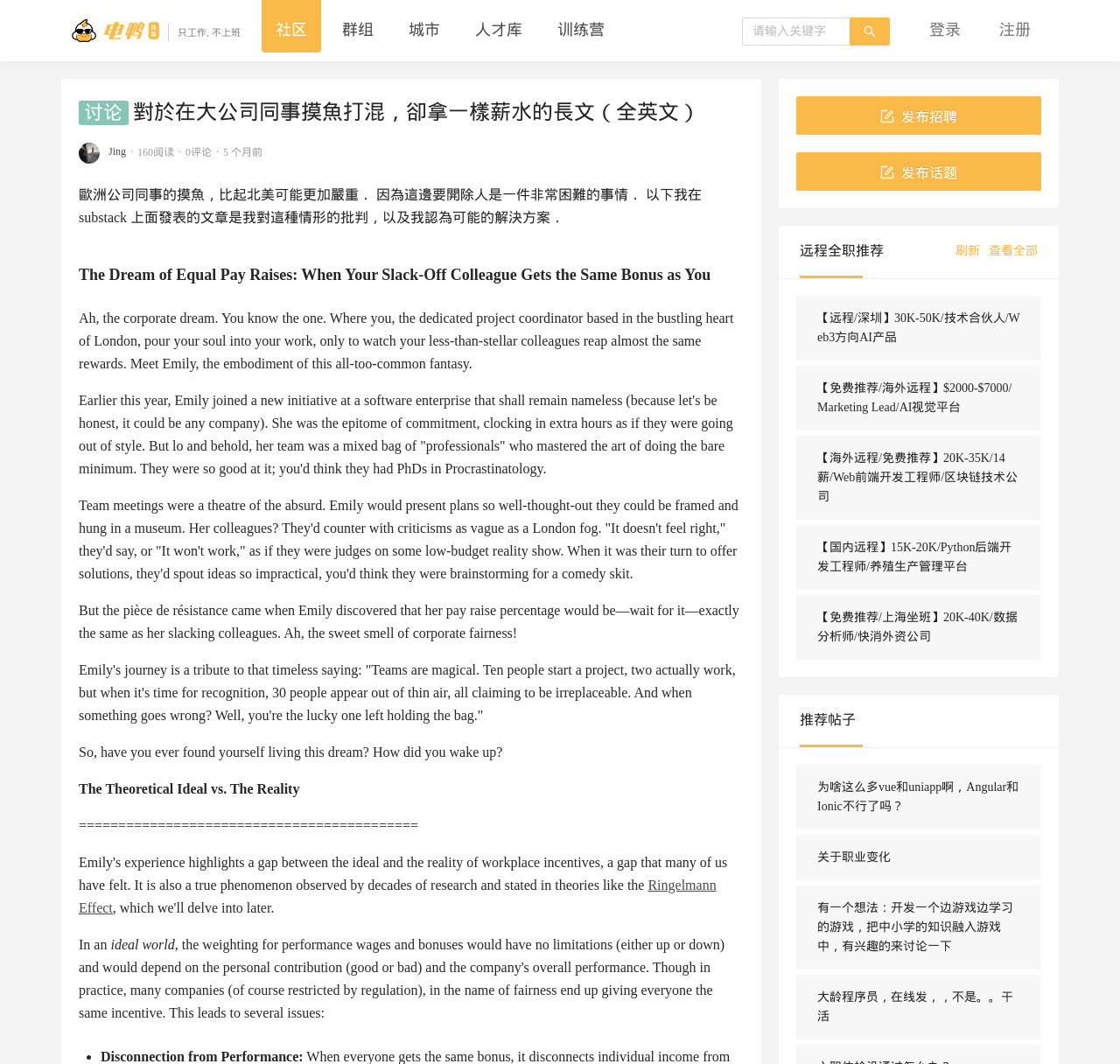Identify the bounding box of the UI element that matches this description: "发布话题".

[0.711, 0.143, 0.93, 0.179]